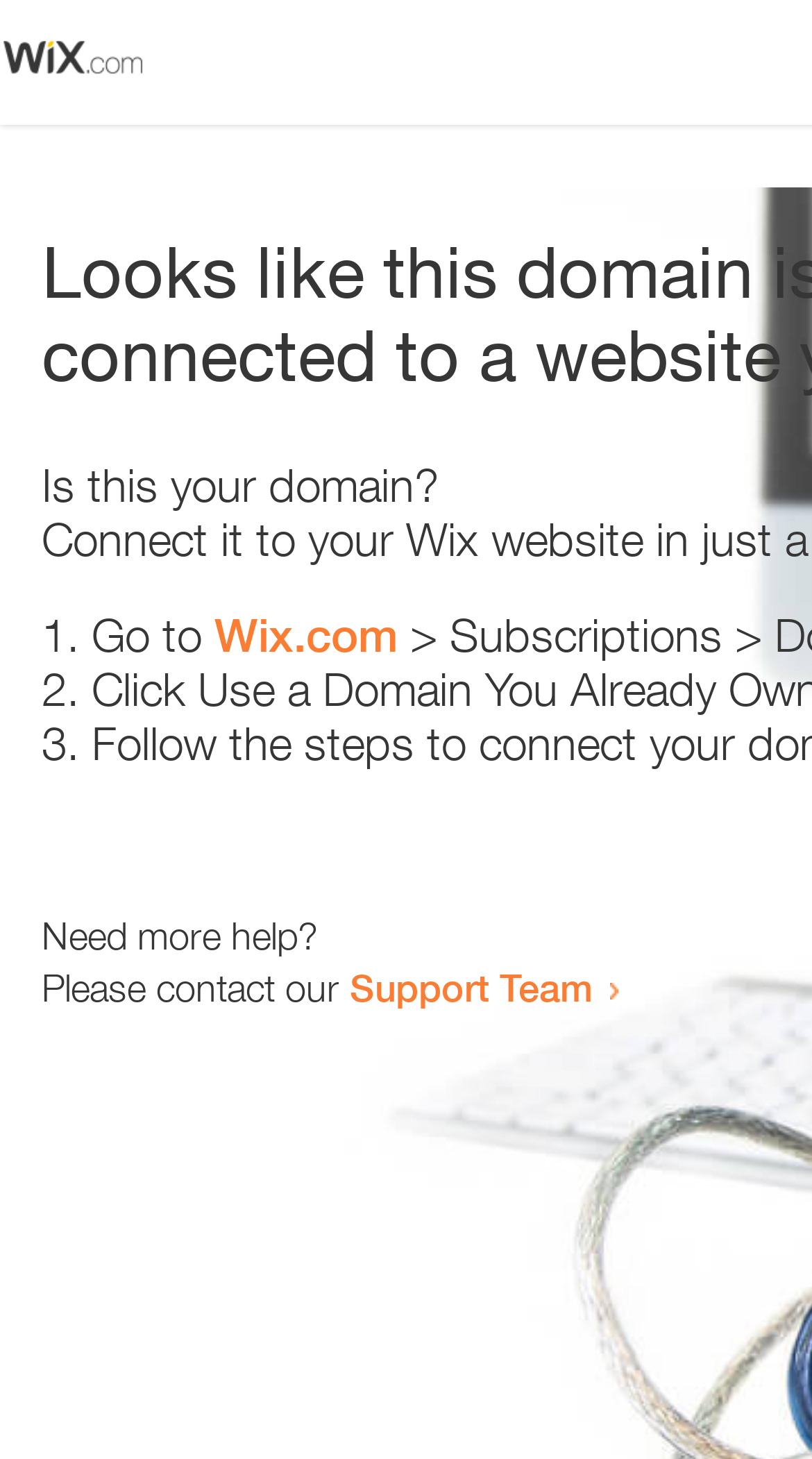Given the content of the image, can you provide a detailed answer to the question?
What is the tone of the webpage?

The webpage contains phrases like 'Is this your domain?' and 'Need more help?' which suggests that the tone of the webpage is helpful. The webpage is trying to assist the user in resolving an issue.